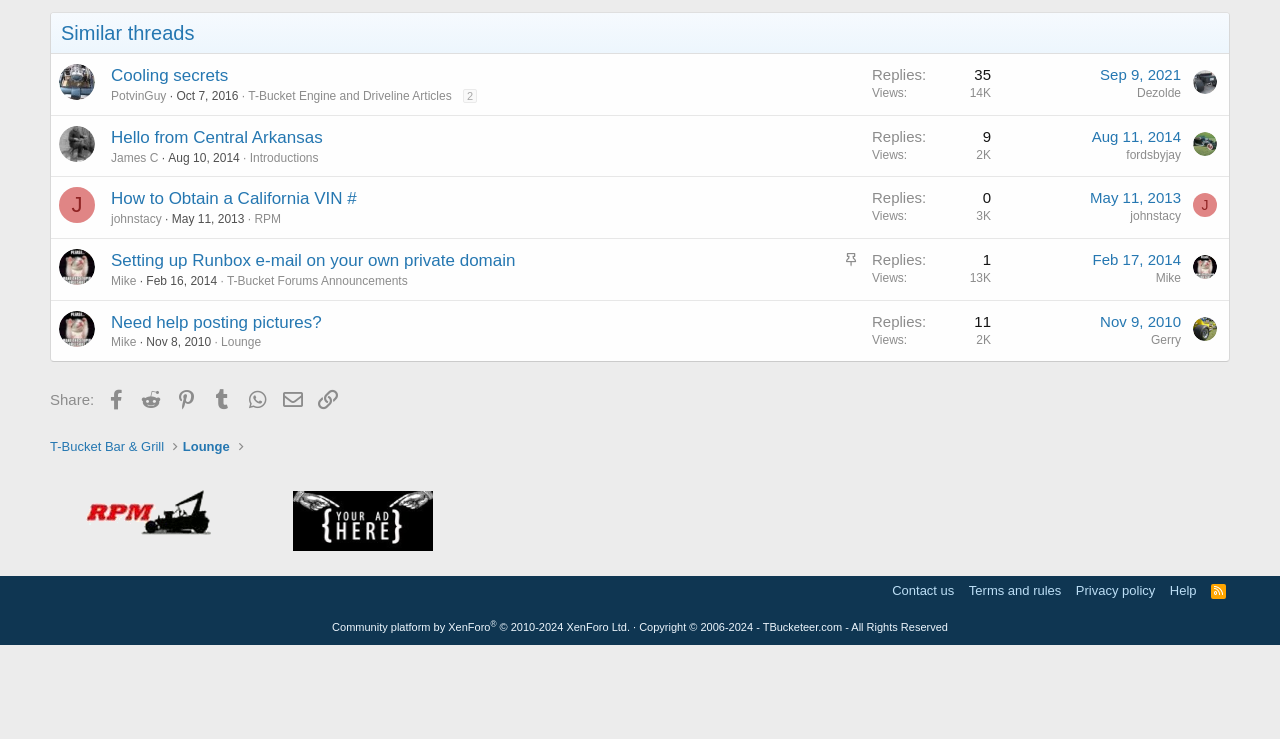Using the information in the image, could you please answer the following question in detail:
How many replies does the second thread have?

The second thread has 35 replies which is indicated by the DescriptionListDetail element with the text '35' under the 'Replies' term.